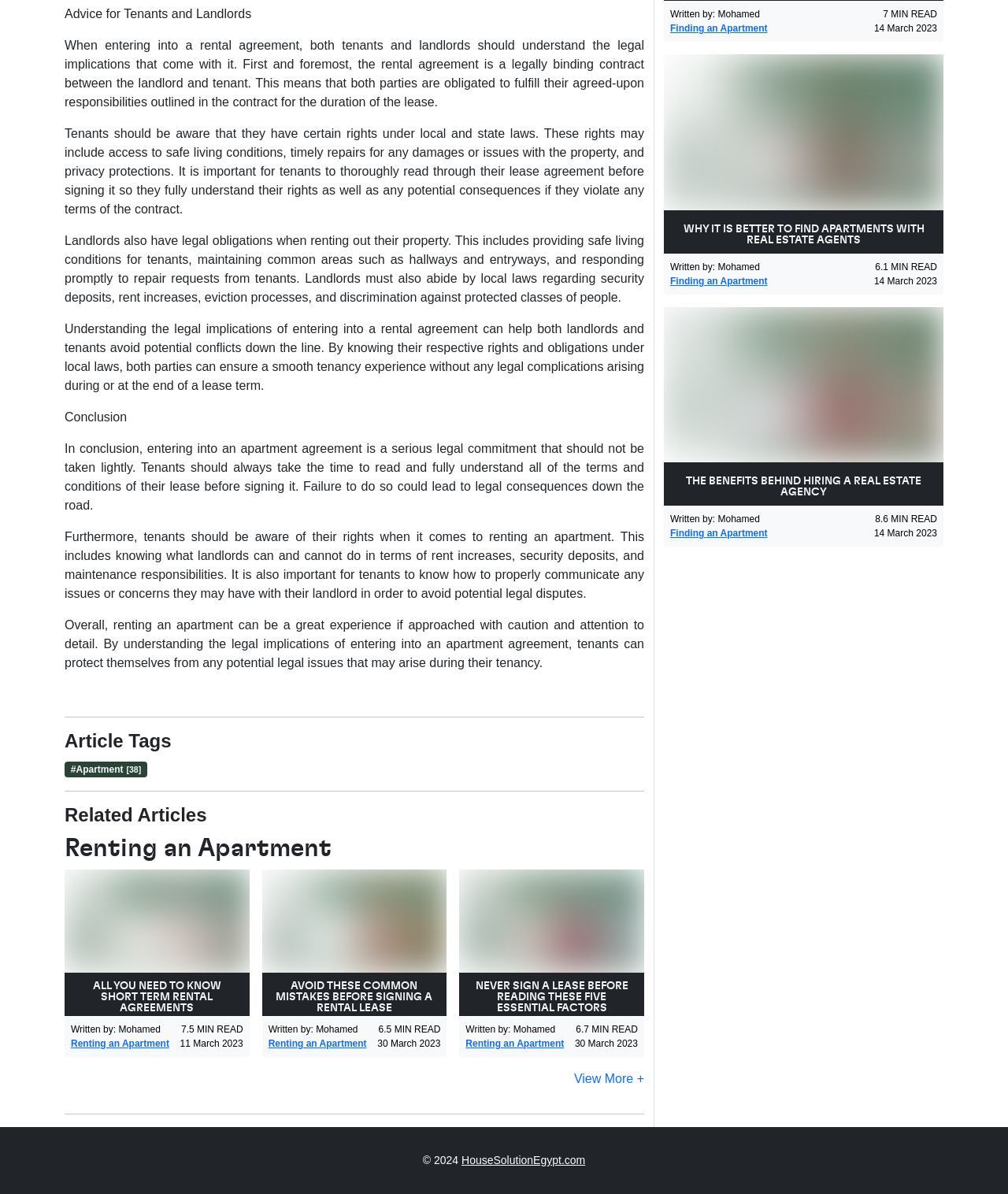Who is the author of the article?
Please answer the question with as much detail as possible using the screenshot.

The author of the article is mentioned at the bottom of the webpage, below the article content. The text 'Written by' is followed by the author's name, which is Mohamed.